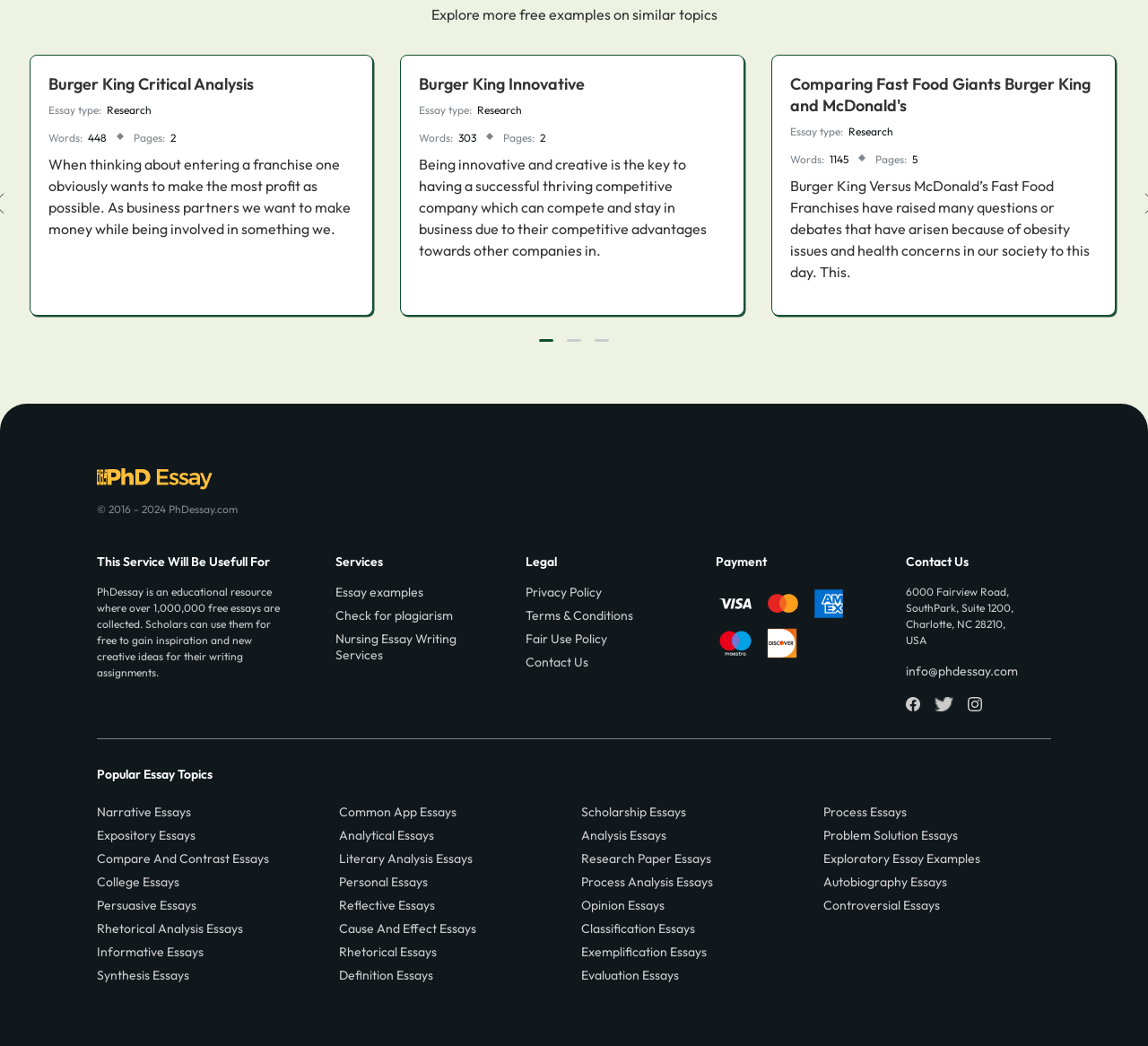How many pages does the essay 'Comparing Fast Food Giants Burger King and McDonald's' have?
Please provide a detailed and thorough answer to the question.

I found the link 'Comparing Fast Food Giants Burger King and McDonald's' on the webpage, and next to it, there is a text 'Pages:' followed by '2', so I conclude that the essay 'Comparing Fast Food Giants Burger King and McDonald's' has 2 pages.